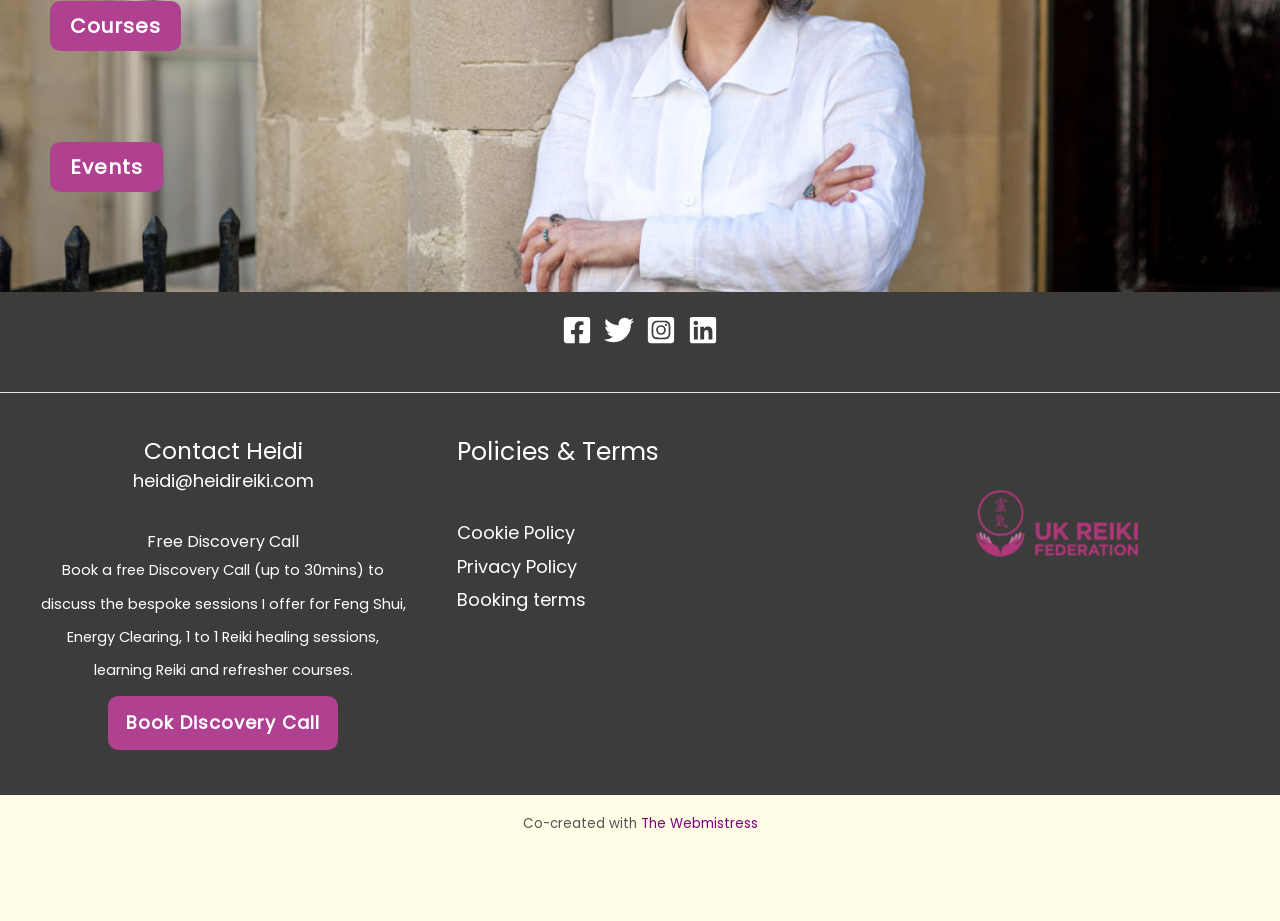Provide the bounding box coordinates of the HTML element described by the text: "Privacy Policy". The coordinates should be in the format [left, top, right, bottom] with values between 0 and 1.

[0.357, 0.601, 0.451, 0.628]